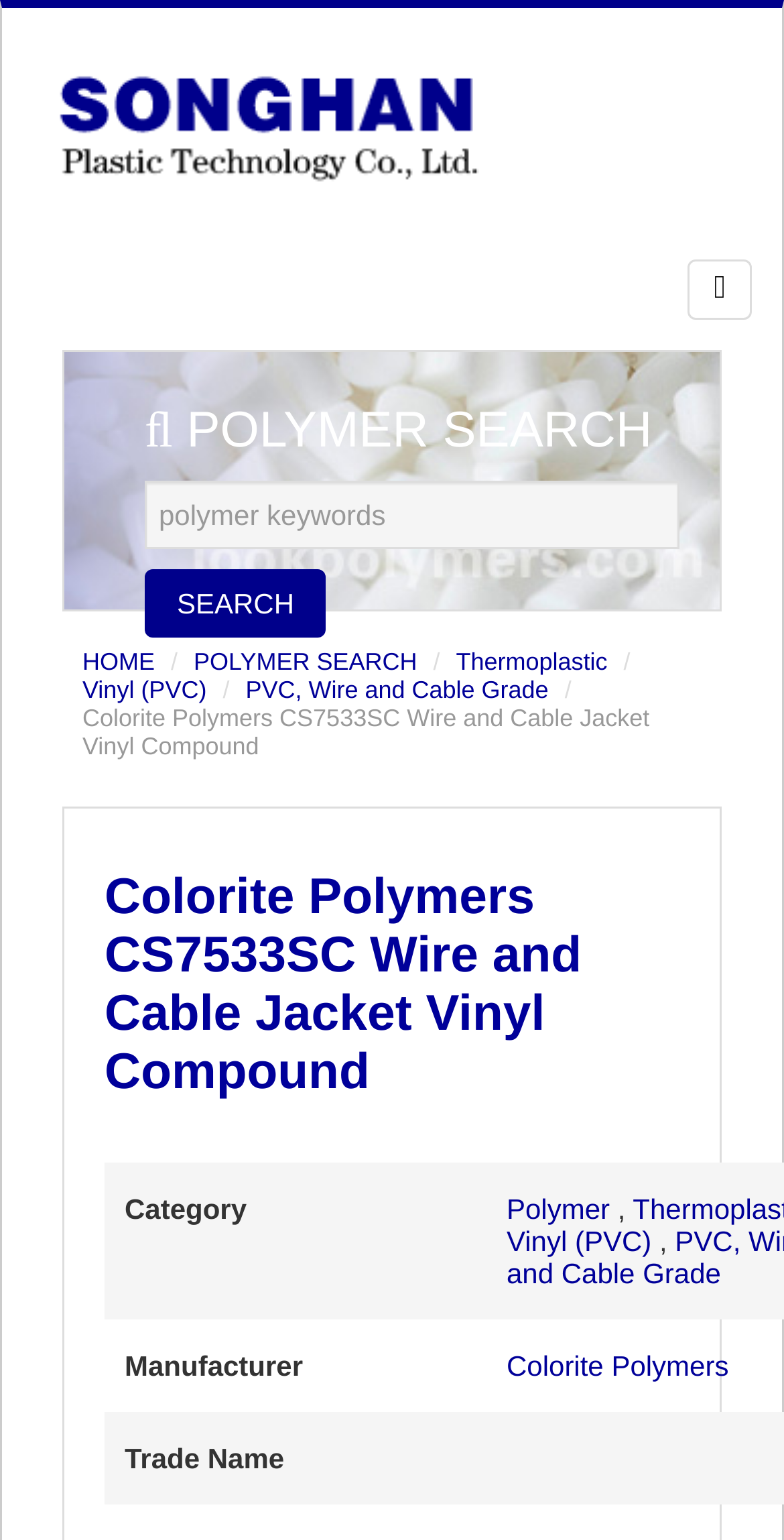Is the polymer search textbox required?
Using the details from the image, give an elaborate explanation to answer the question.

The polymer search textbox has a 'required' attribute set to 'False', indicating that it is not a required field. This means that users do not have to enter a value in this field to perform a search.